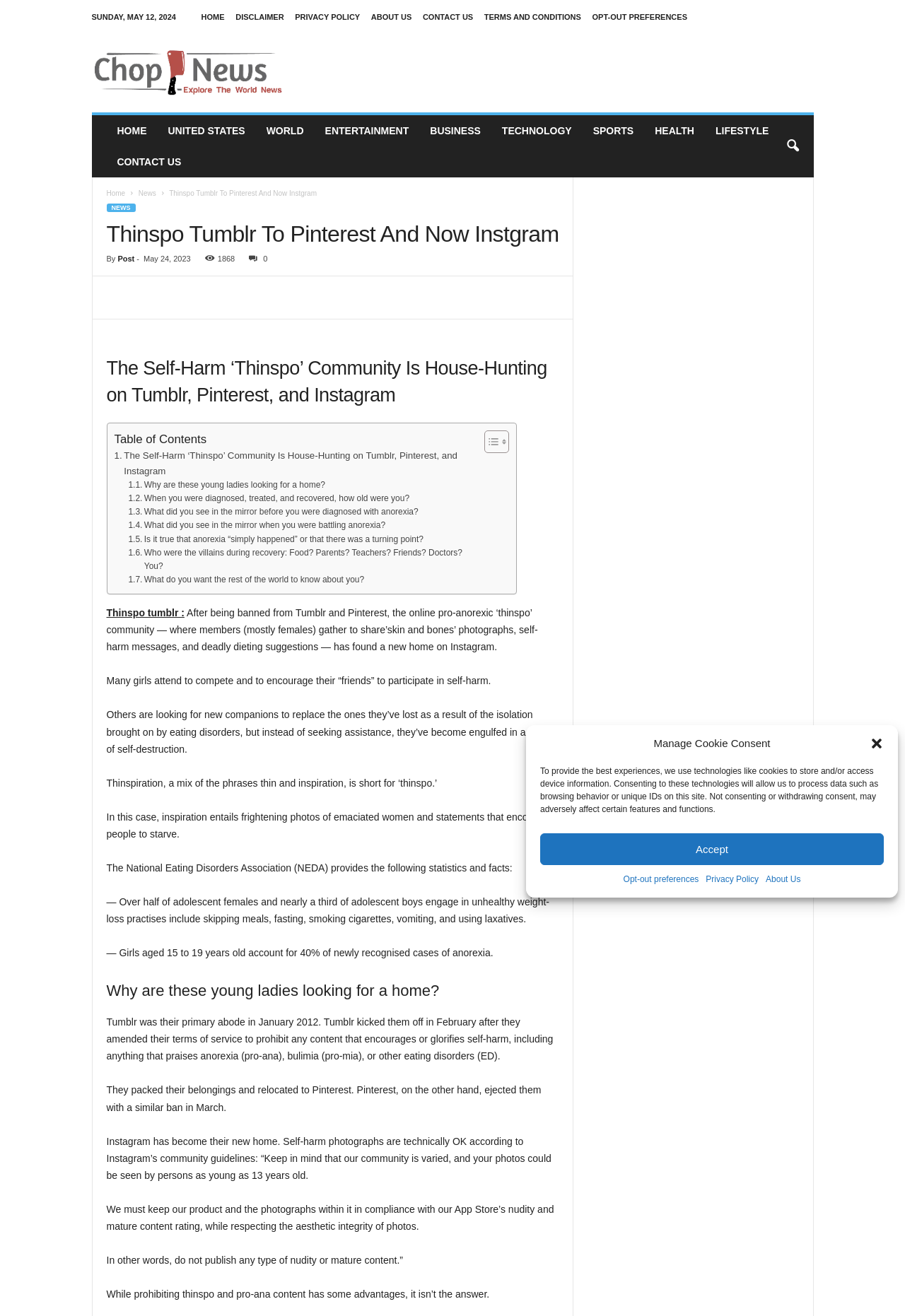Please provide a one-word or short phrase answer to the question:
What is the age range of girls who account for 40% of newly recognized cases of anorexia?

15 to 19 years old